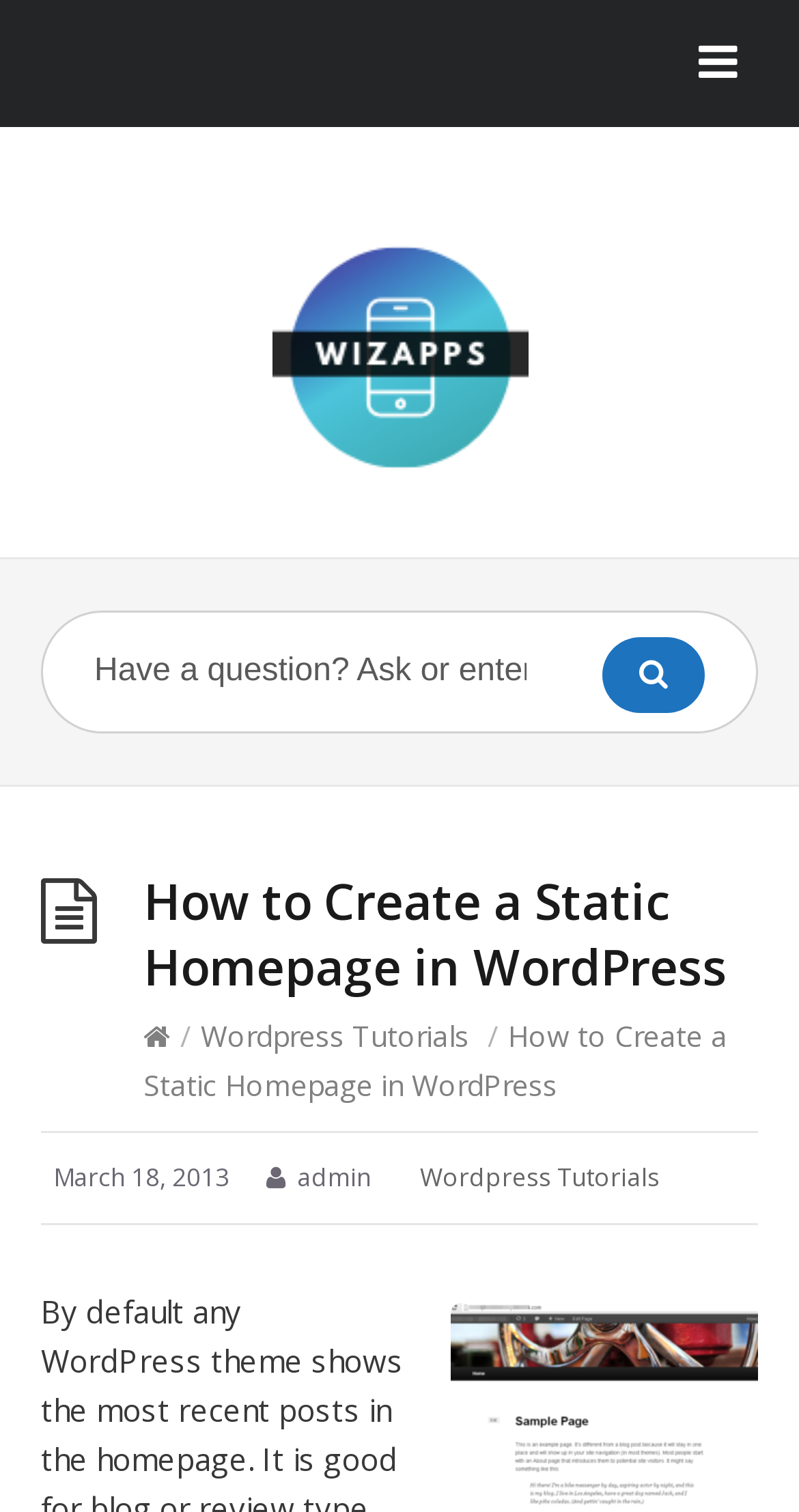Using a single word or phrase, answer the following question: 
What is the purpose of the search bar?

To ask or search